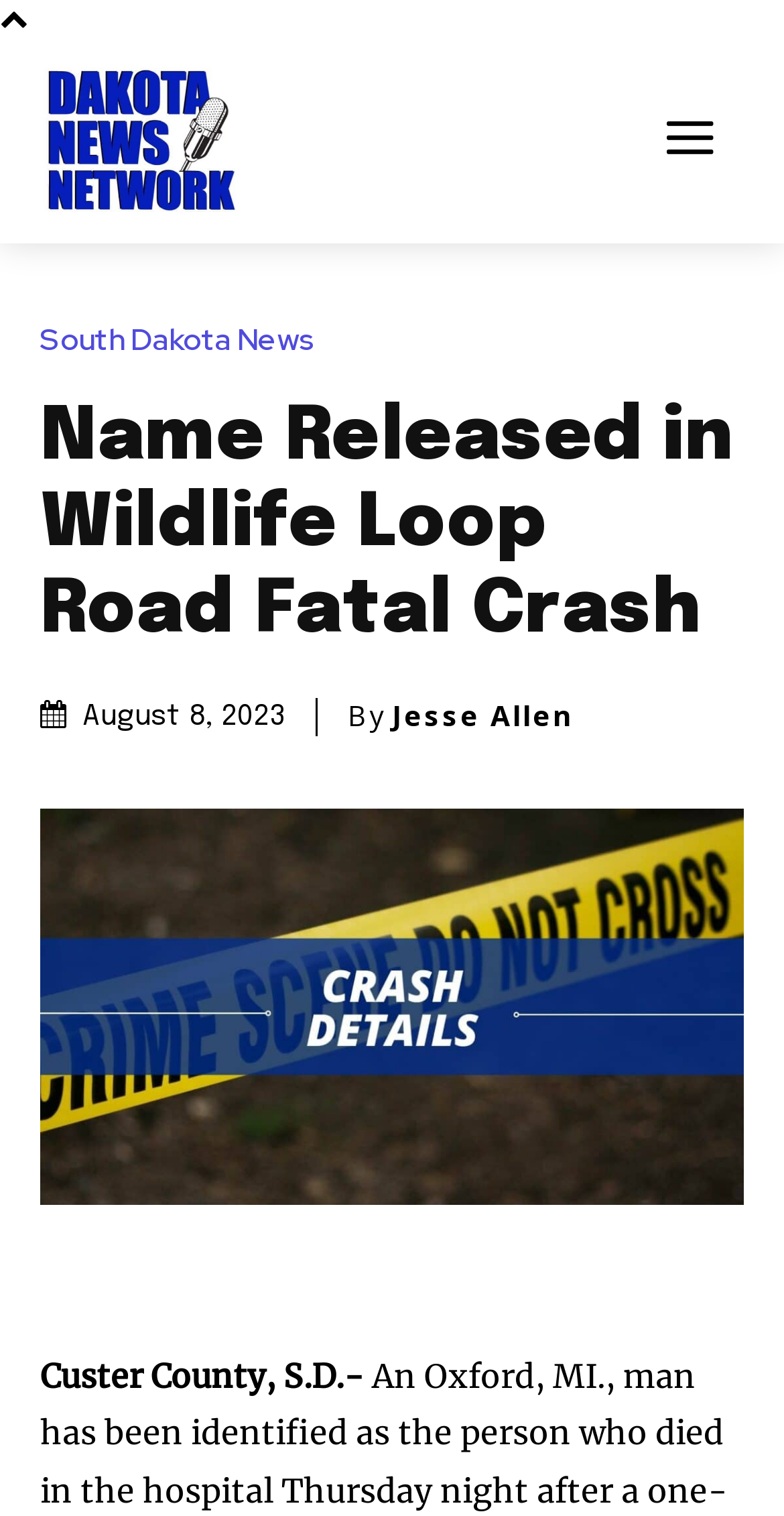What is the name of the news network?
Based on the image, answer the question with a single word or brief phrase.

Dakota News Network